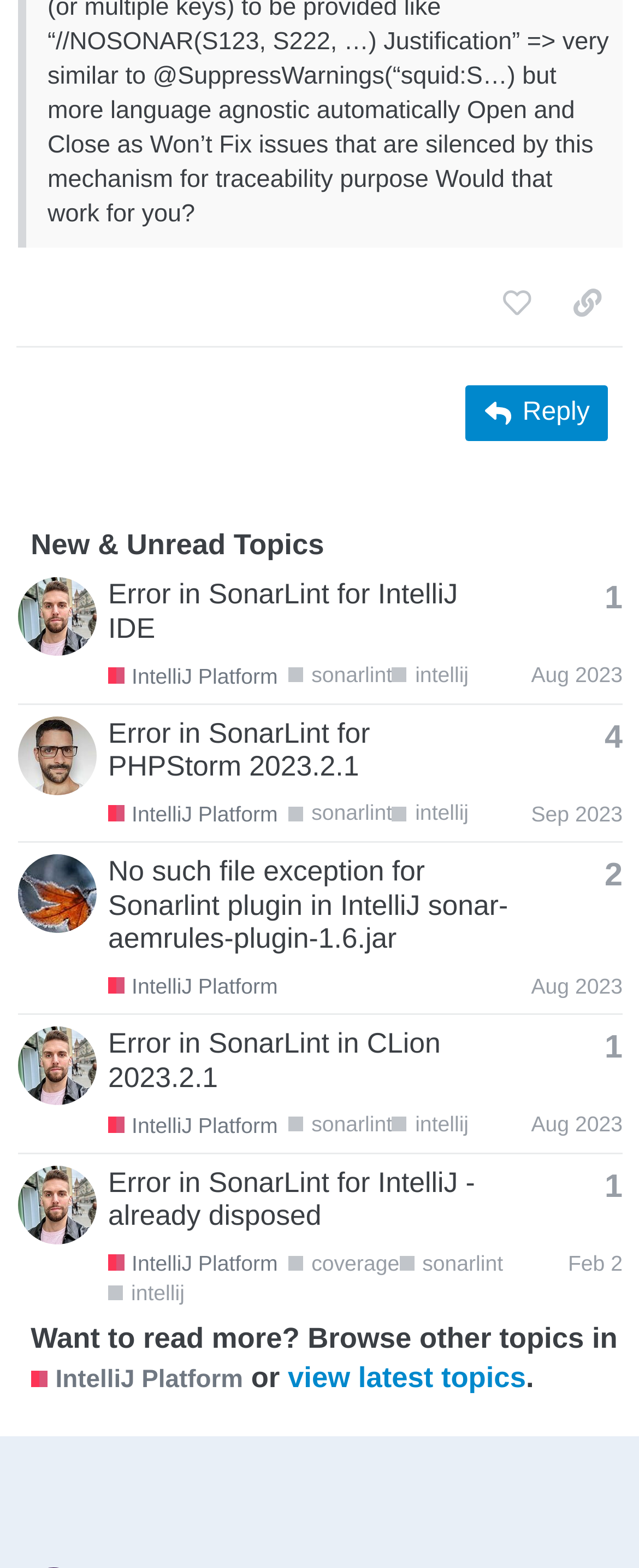Locate the bounding box coordinates of the item that should be clicked to fulfill the instruction: "Copy a link to this post to clipboard".

[0.864, 0.174, 0.974, 0.212]